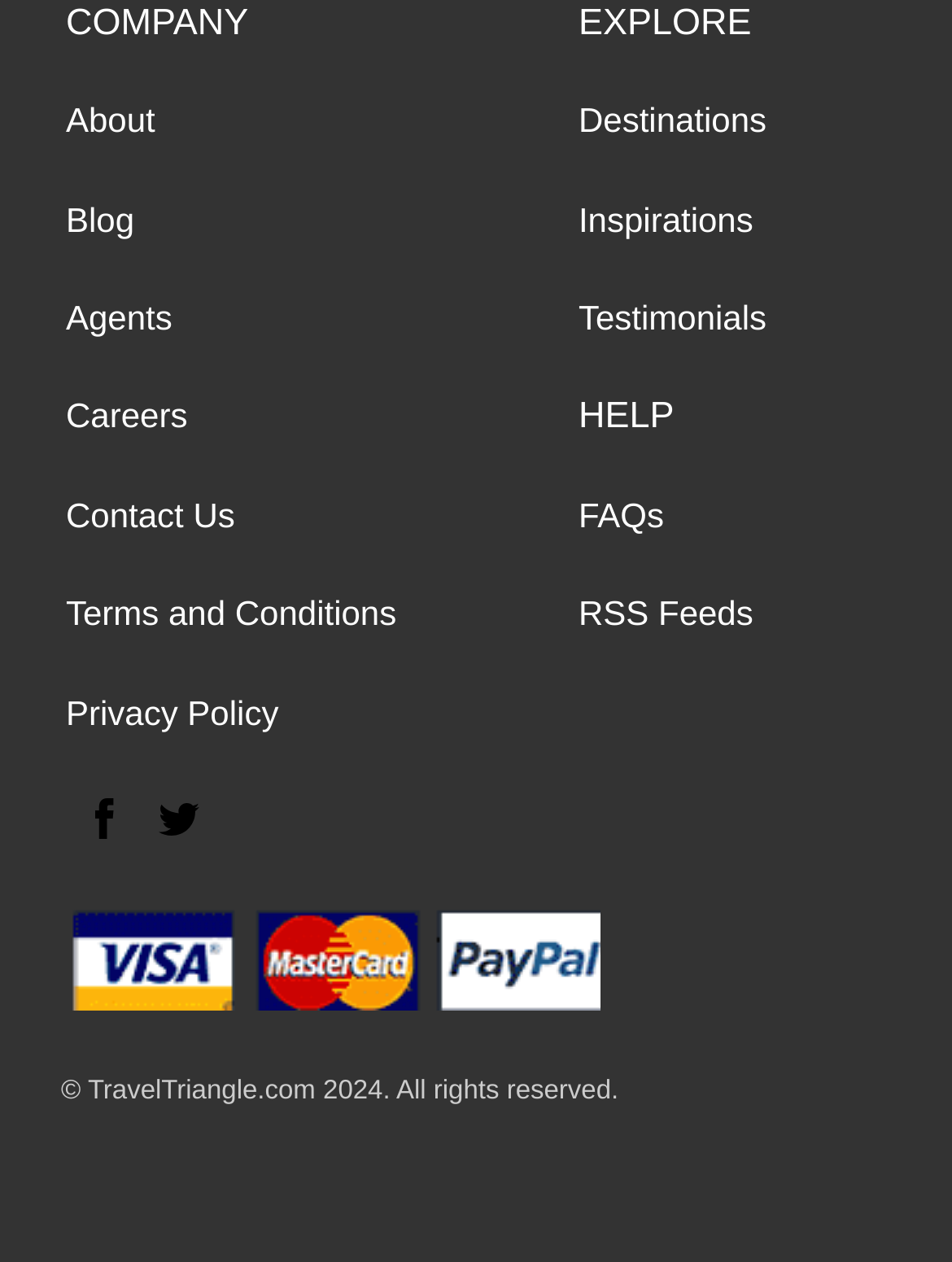Provide a thorough and detailed response to the question by examining the image: 
What is the last link in the 'EXPLORE' category?

The 'EXPLORE' category has several links, and the last one is 'Testimonials', which is located at the bottom of the section with a bounding box coordinate of [0.608, 0.236, 0.805, 0.267].